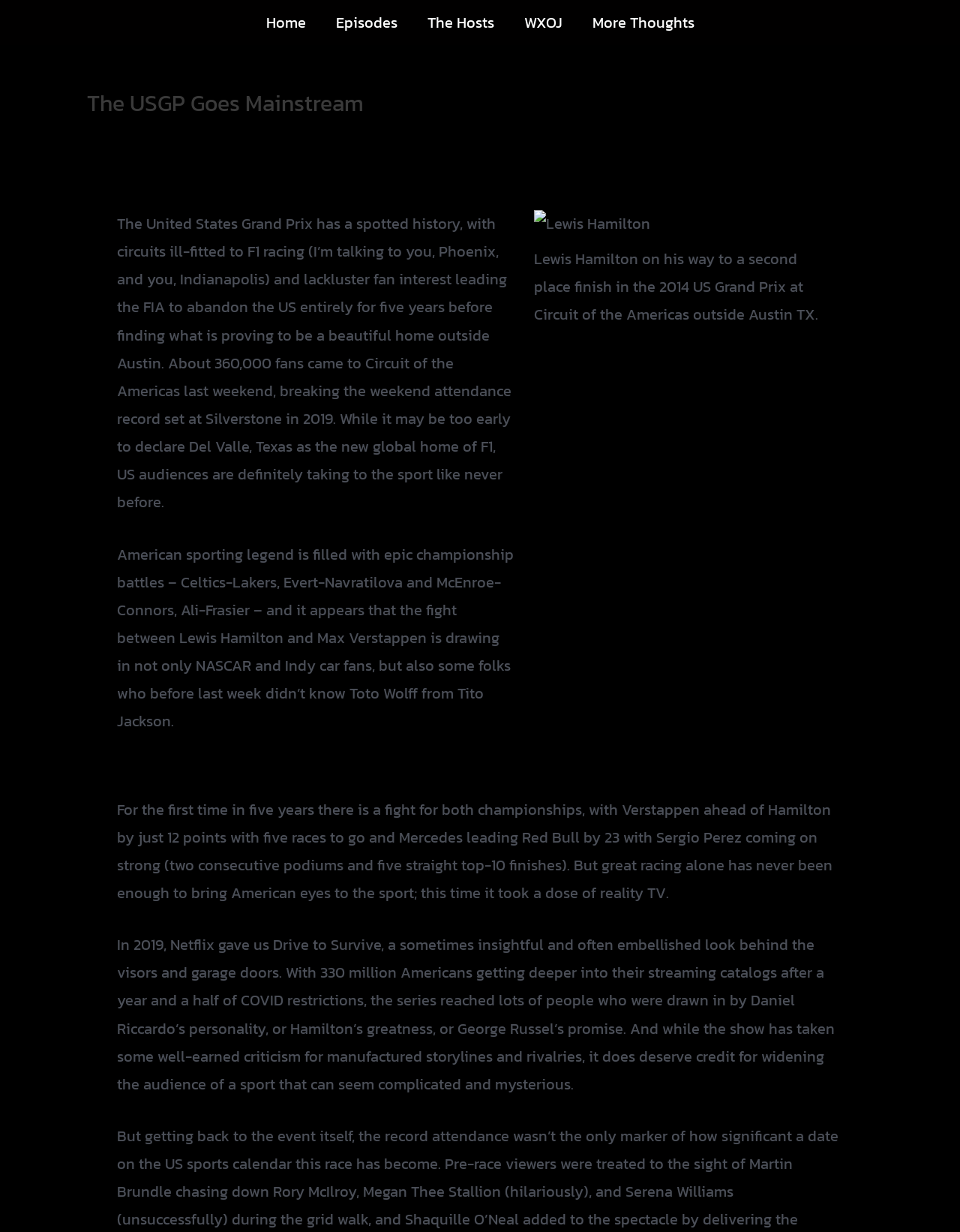Please locate the clickable area by providing the bounding box coordinates to follow this instruction: "Click on the Joe Capraro link".

[0.355, 0.104, 0.44, 0.122]